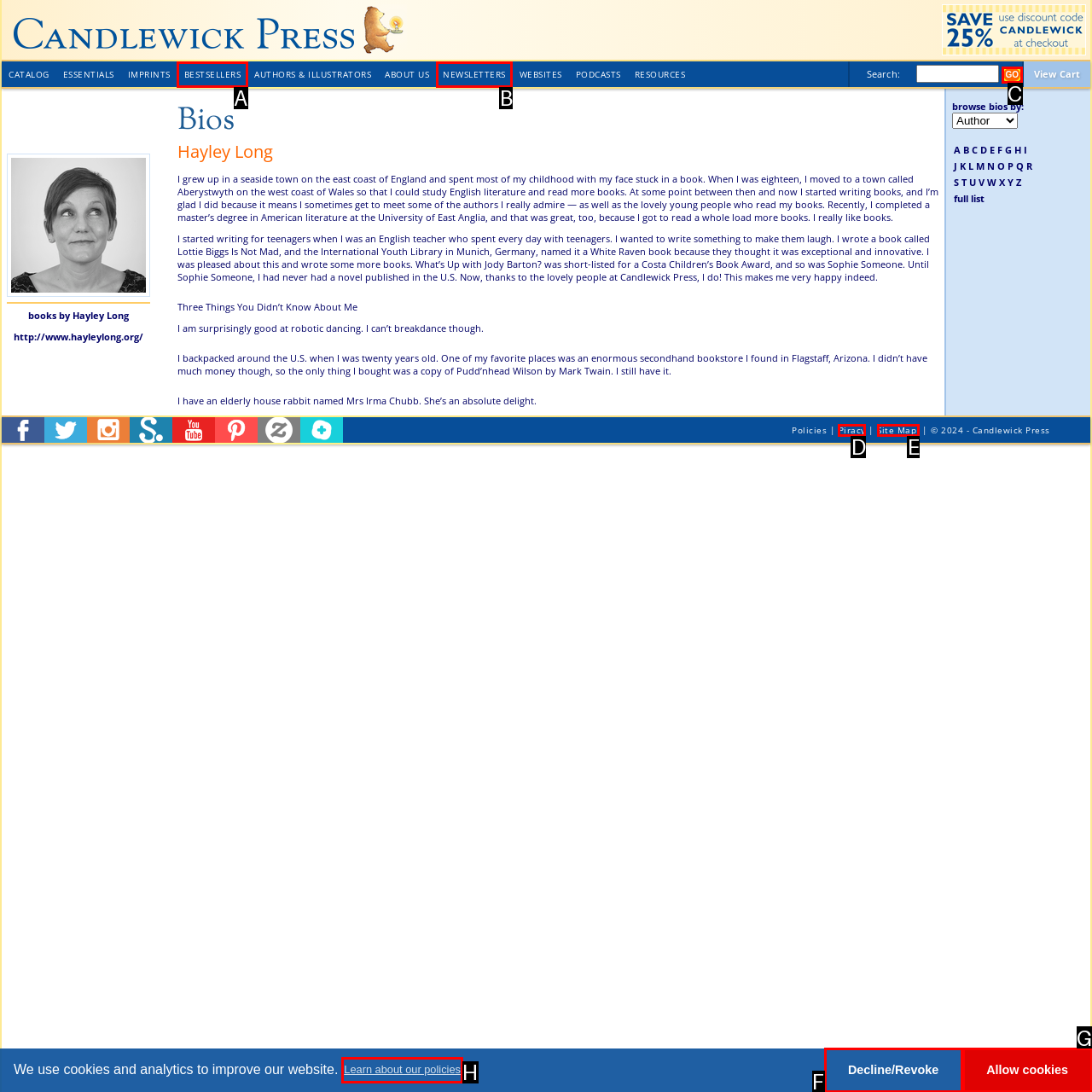Determine which option fits the following description: name="Go" value="Go"
Answer with the corresponding option's letter directly.

C